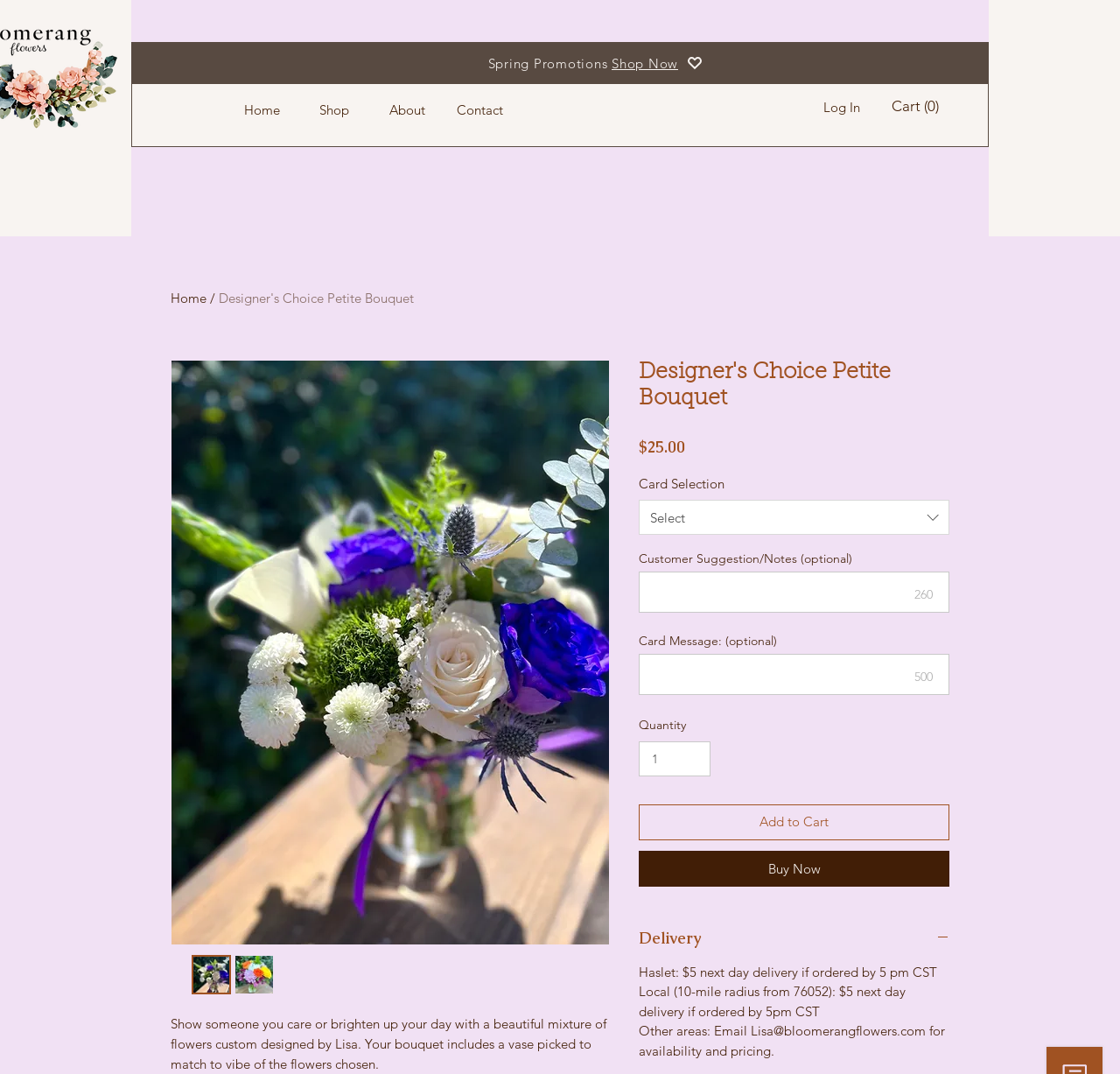Given the element description, predict the bounding box coordinates in the format (top-left x, top-left y, bottom-right x, bottom-right y), using floating point numbers between 0 and 1: Select

[0.57, 0.465, 0.848, 0.498]